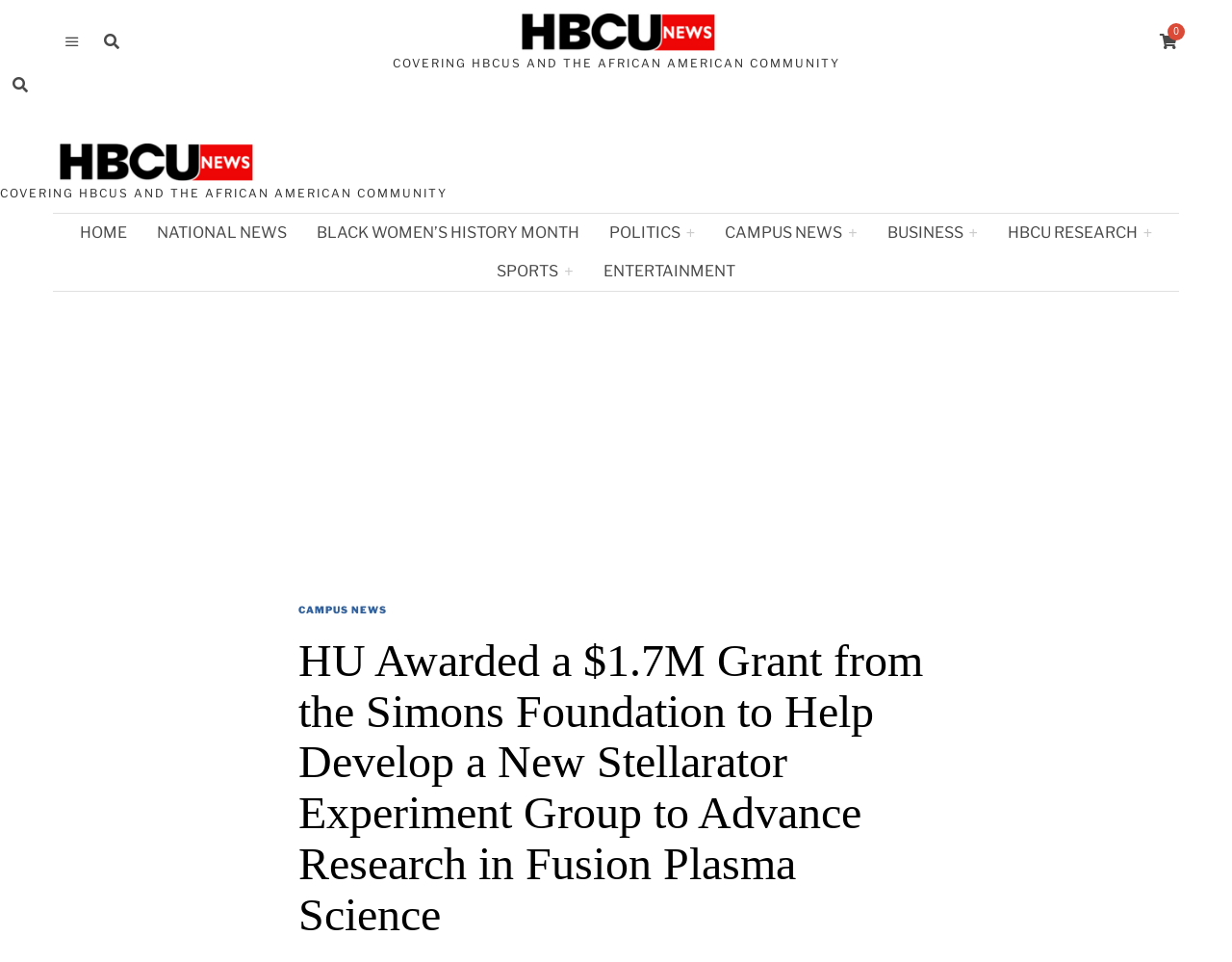Locate the bounding box coordinates of the clickable part needed for the task: "Click on the 'VPN' link".

None